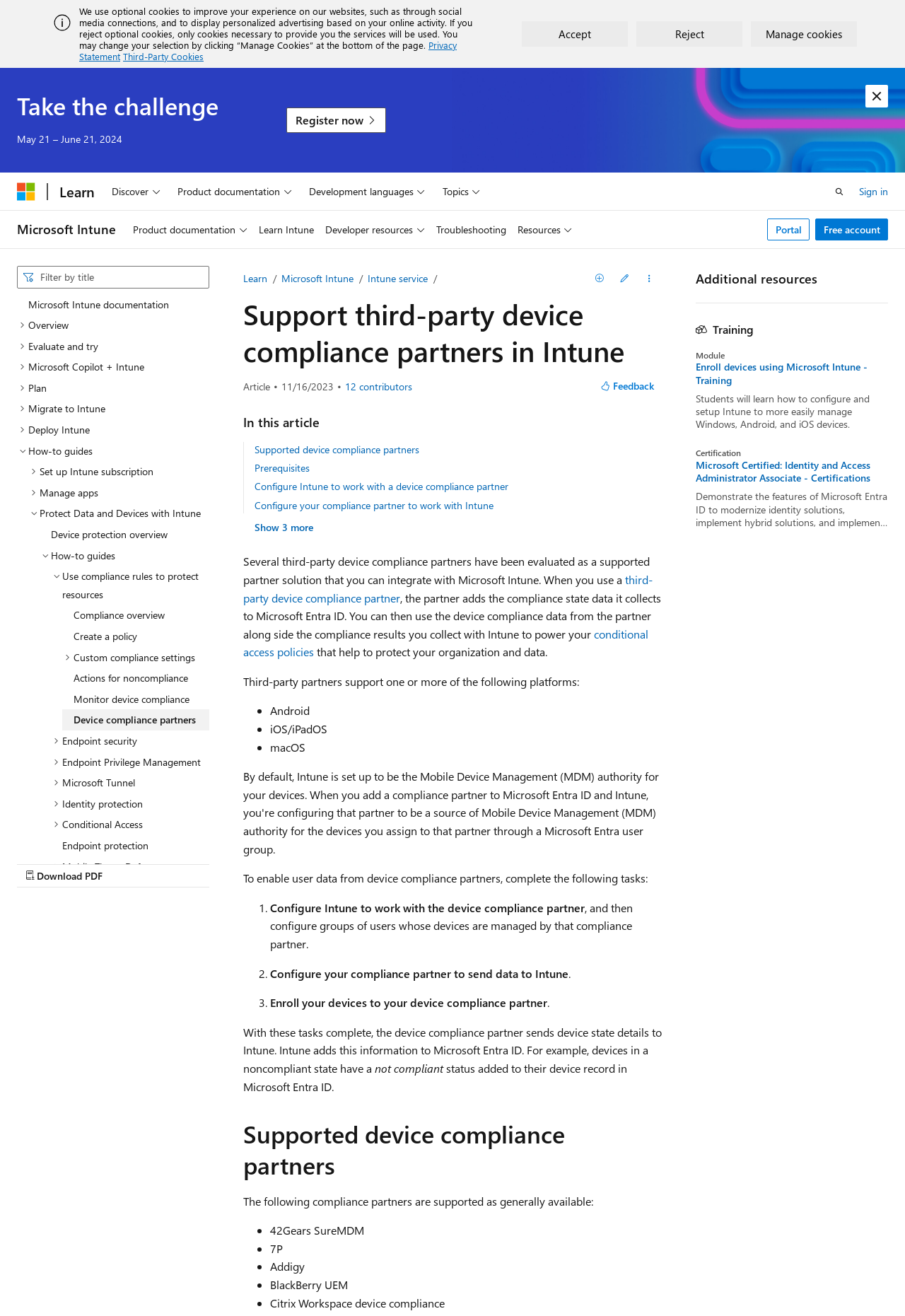Analyze the image and provide a detailed answer to the question: What is the purpose of the 'Device compliance partners' section?

The 'Device compliance partners' section is a subsection of the 'How-to guides' section, and it appears to be discussing the use of third-party device compliance partners as a source of compliance data for devices managed with Intune.